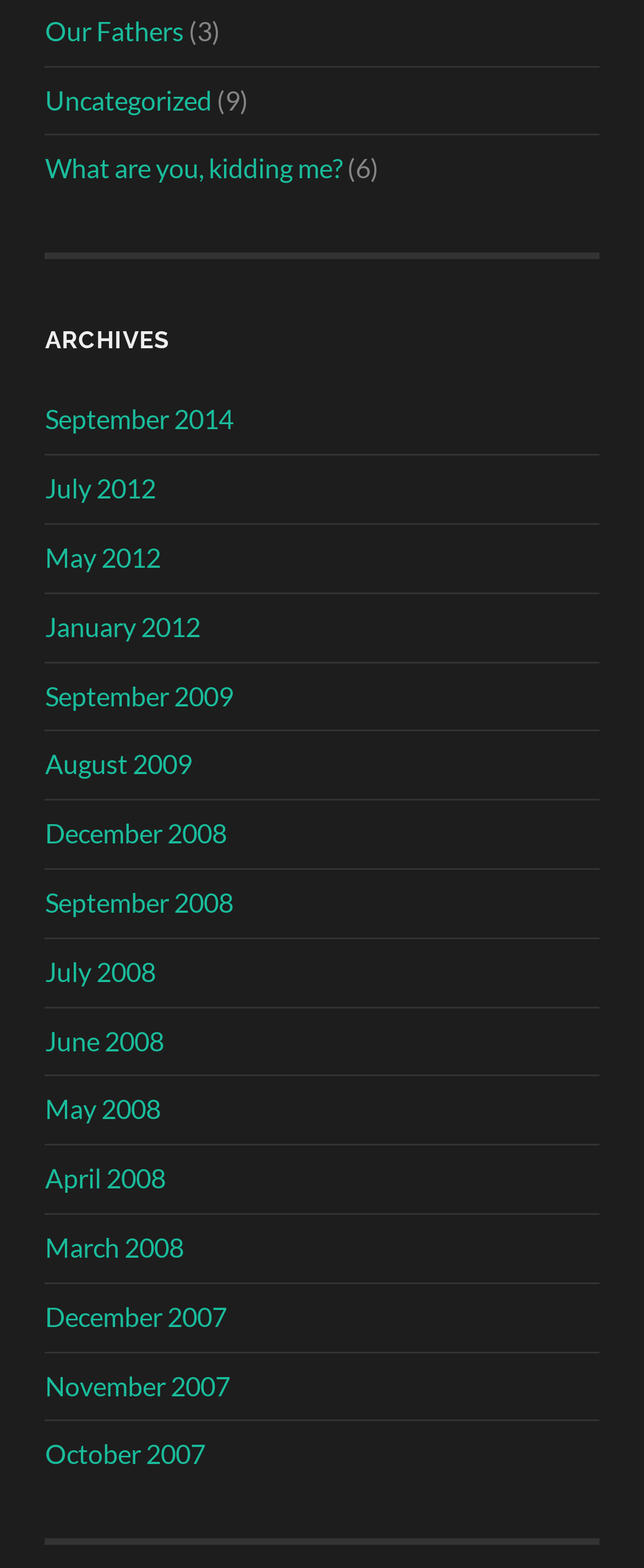Locate the bounding box coordinates of the element you need to click to accomplish the task described by this instruction: "browse 'Uncategorized'".

[0.07, 0.053, 0.329, 0.073]